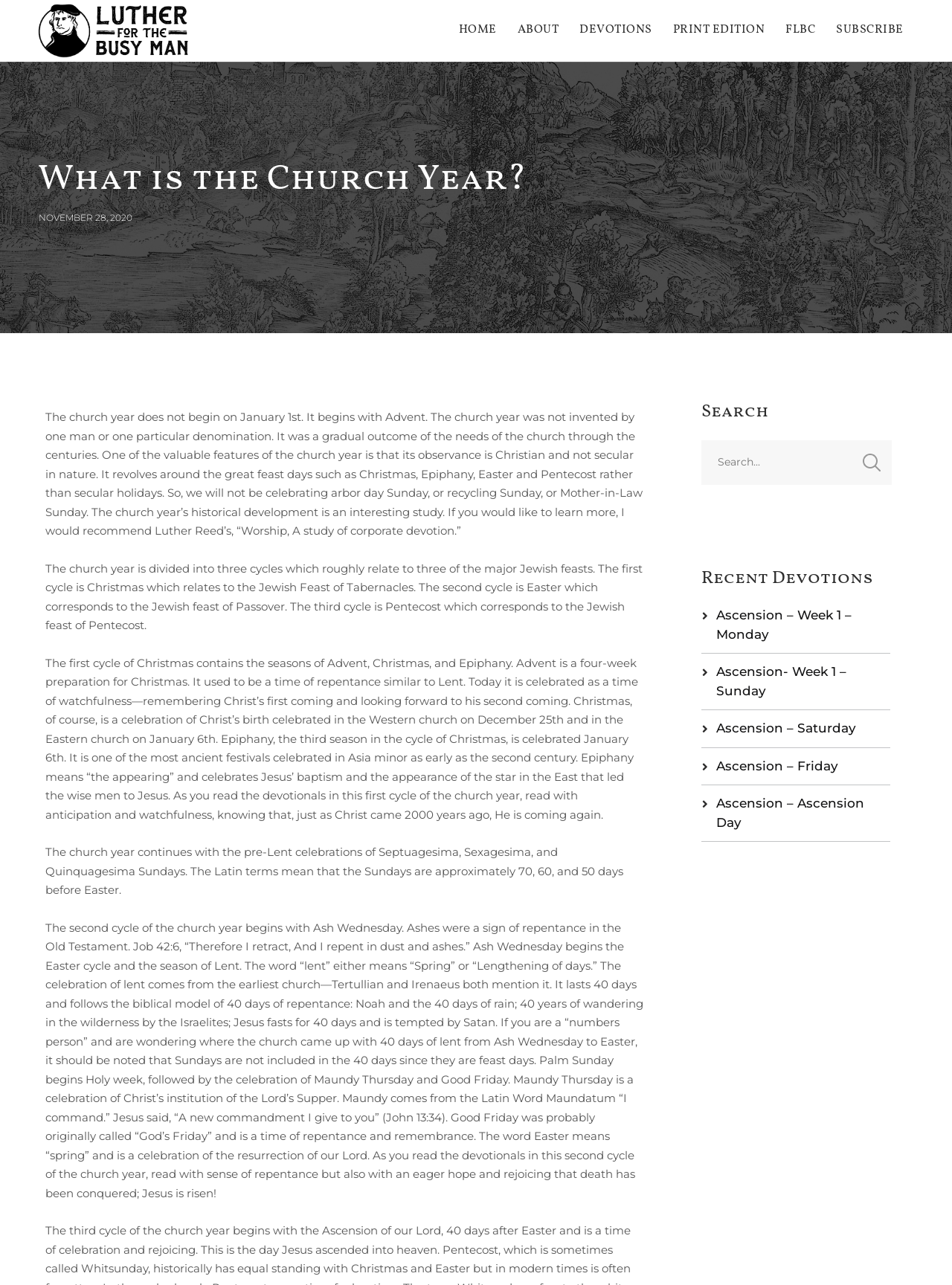Find the bounding box coordinates for the HTML element specified by: "title="Luther For the Busy Man"".

[0.04, 0.0, 0.203, 0.048]